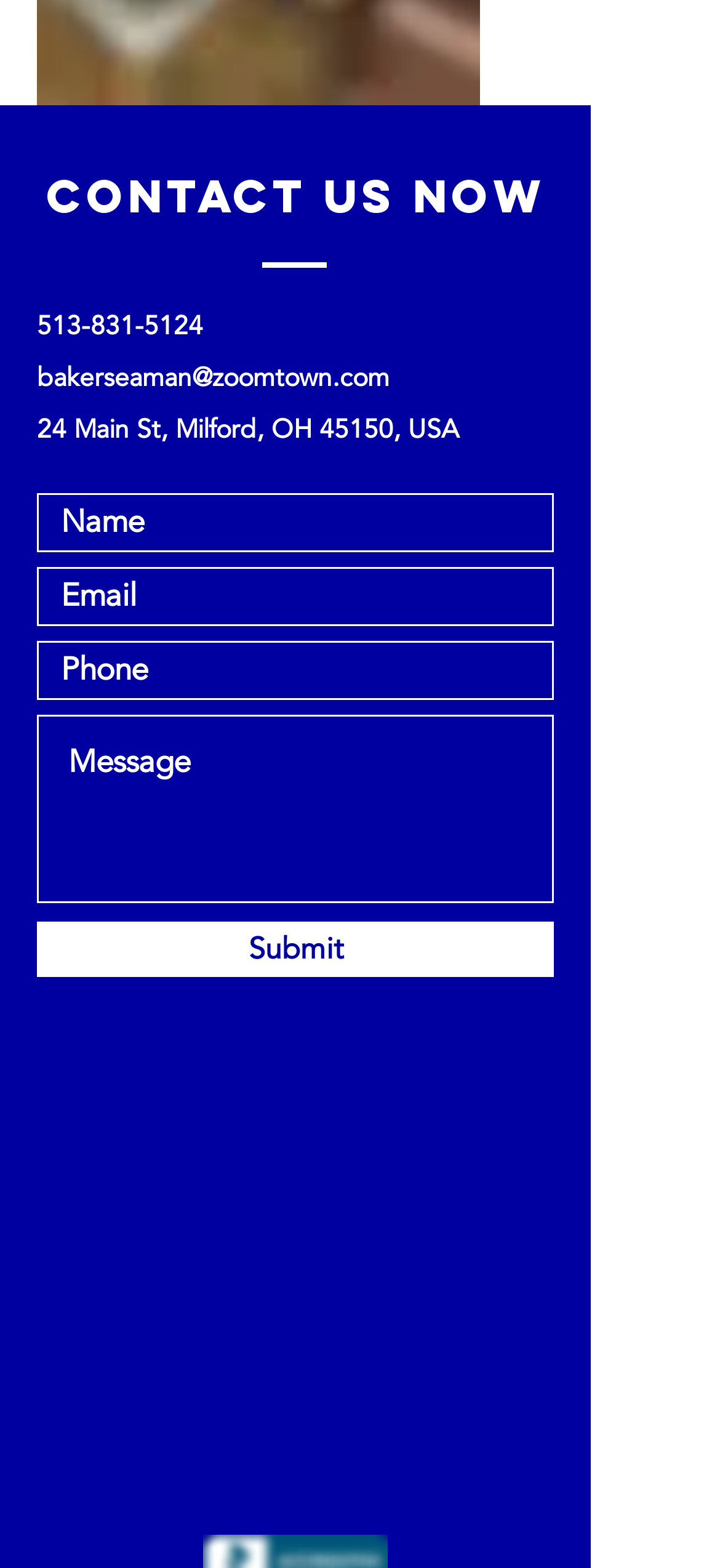Pinpoint the bounding box coordinates of the clickable area needed to execute the instruction: "send an email to the provided email address". The coordinates should be specified as four float numbers between 0 and 1, i.e., [left, top, right, bottom].

[0.051, 0.23, 0.541, 0.252]